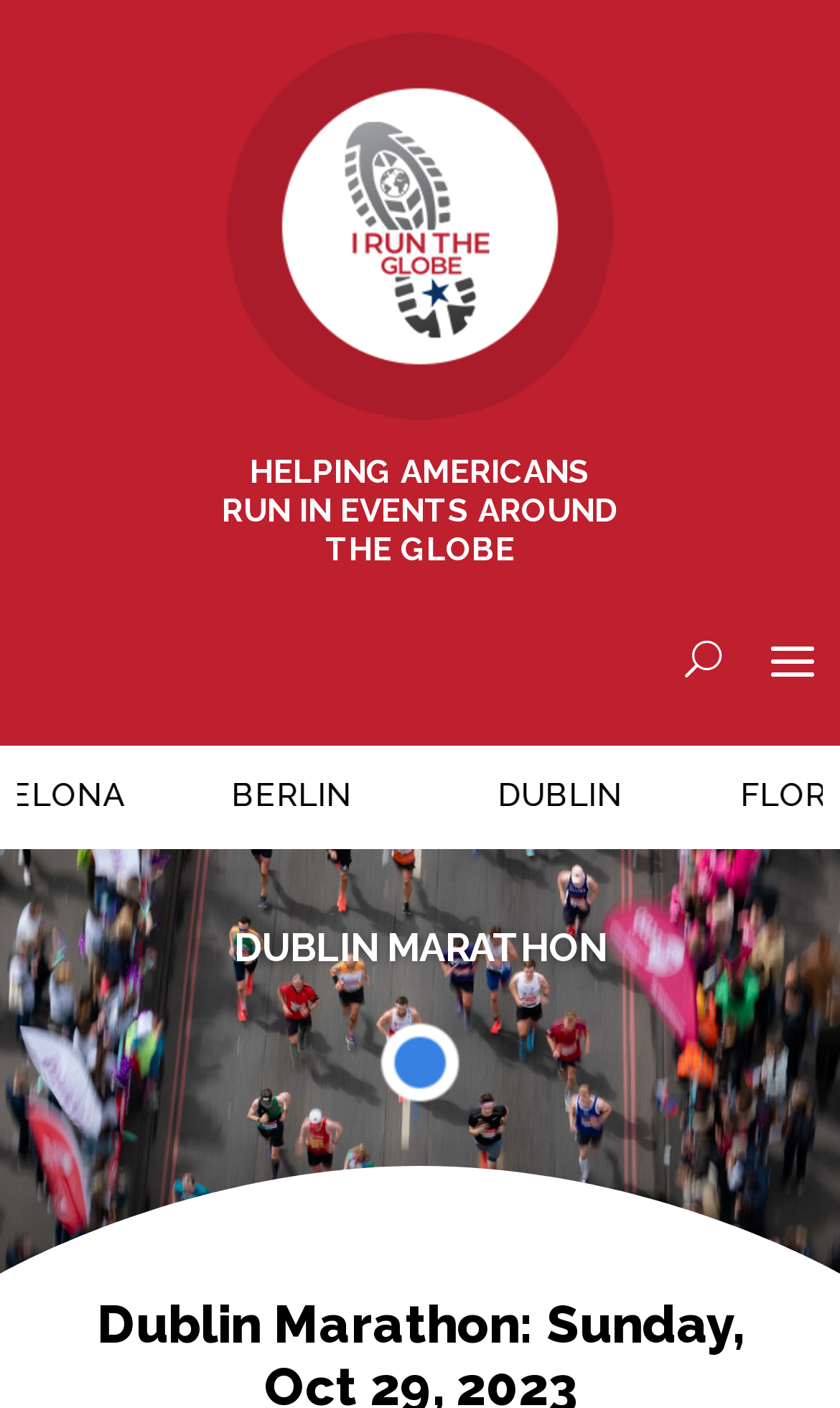What is the theme of the page?
Please look at the screenshot and answer in one word or a short phrase.

Running events